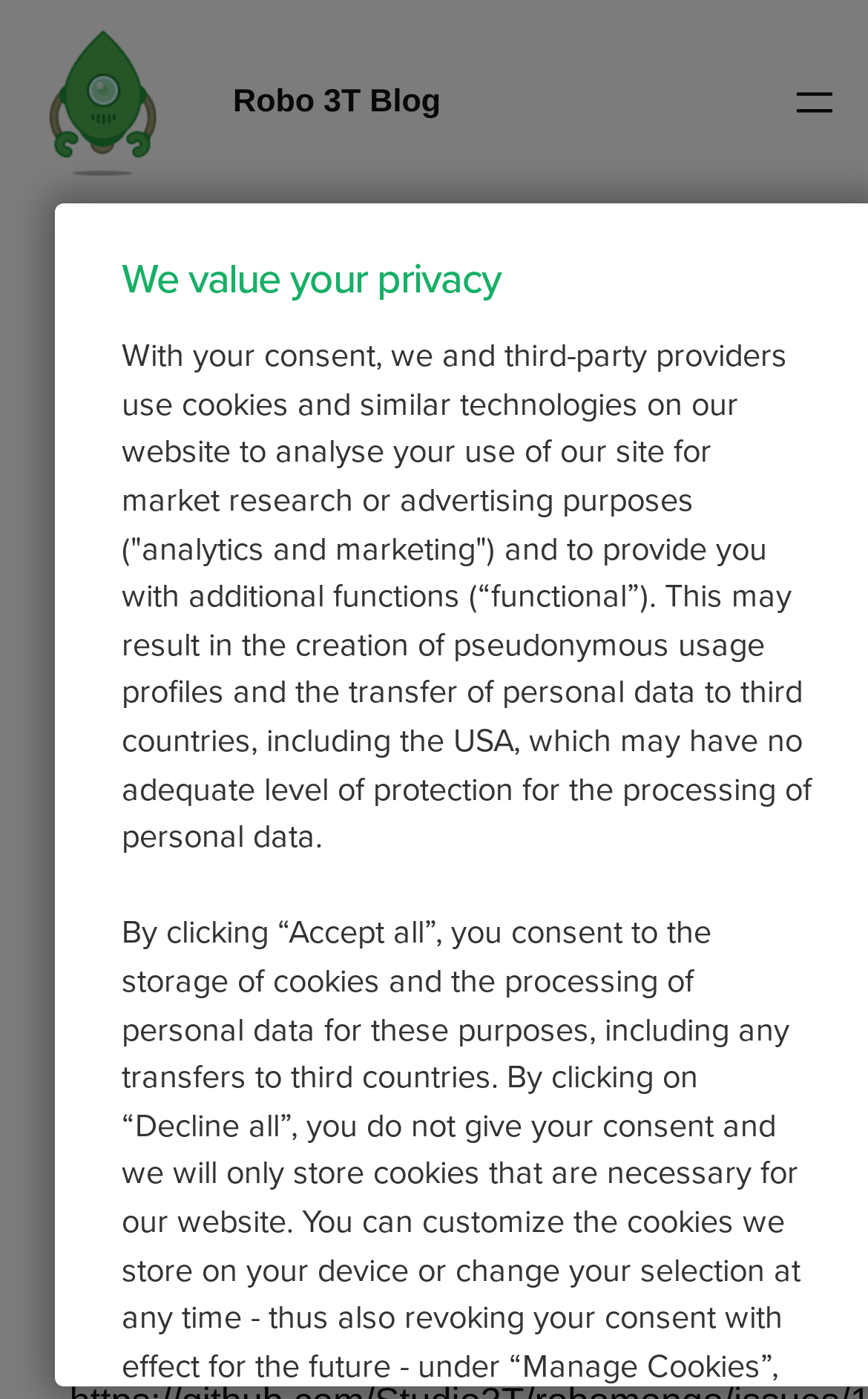Using the provided description Robo 3T Blog, find the bounding box coordinates for the UI element. Provide the coordinates in (top-left x, top-left y, bottom-right x, bottom-right y) format, ensuring all values are between 0 and 1.

[0.268, 0.061, 0.508, 0.087]